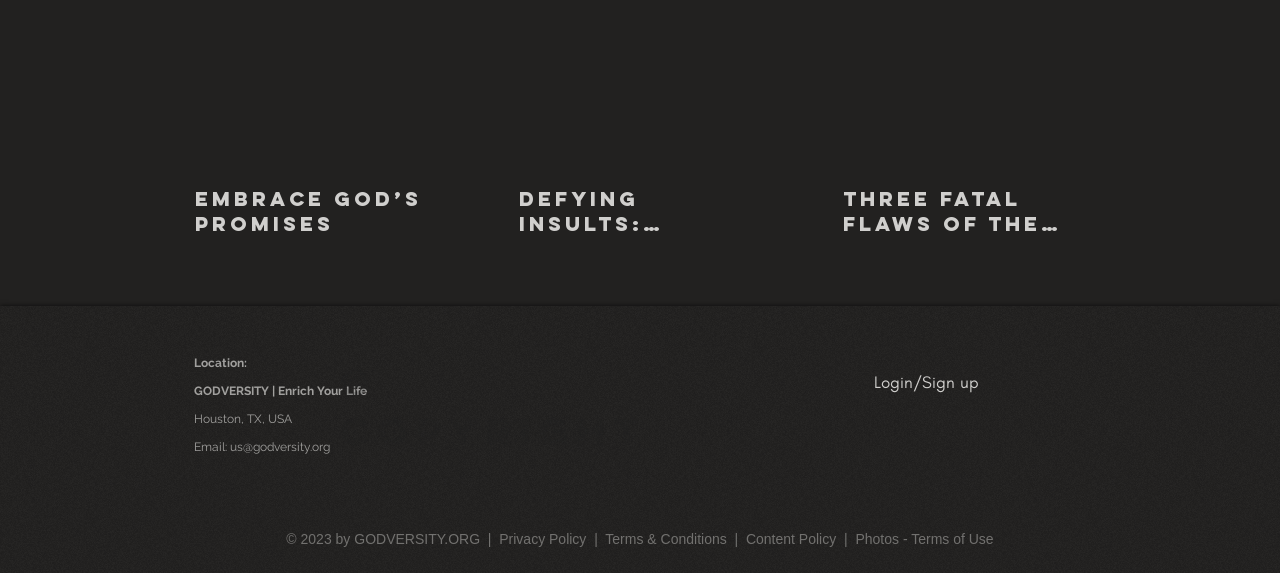Answer in one word or a short phrase: 
What is the copyright year of Godversity?

2023